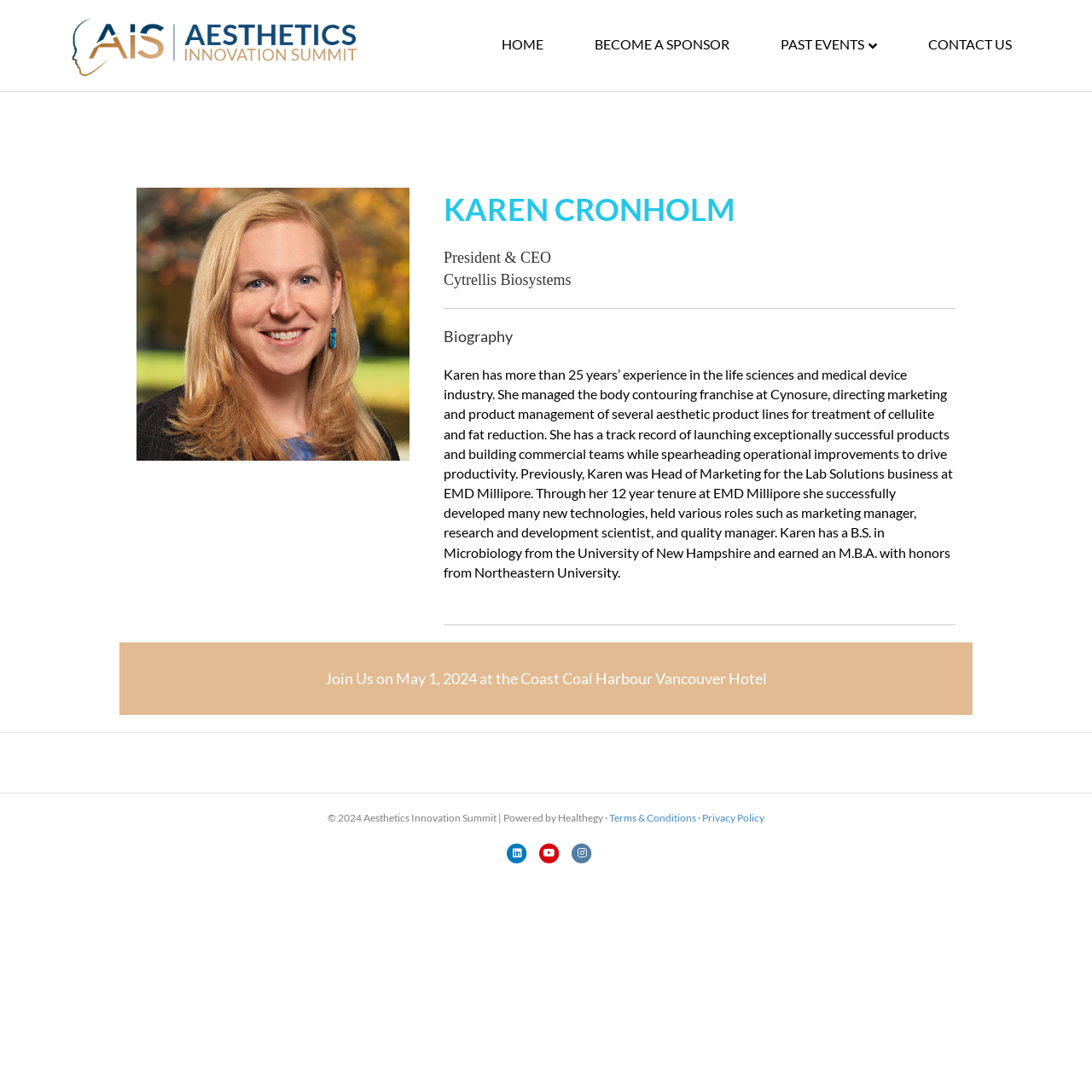Please determine the bounding box coordinates of the section I need to click to accomplish this instruction: "View Karen Cronholm's biography".

[0.406, 0.298, 0.875, 0.318]